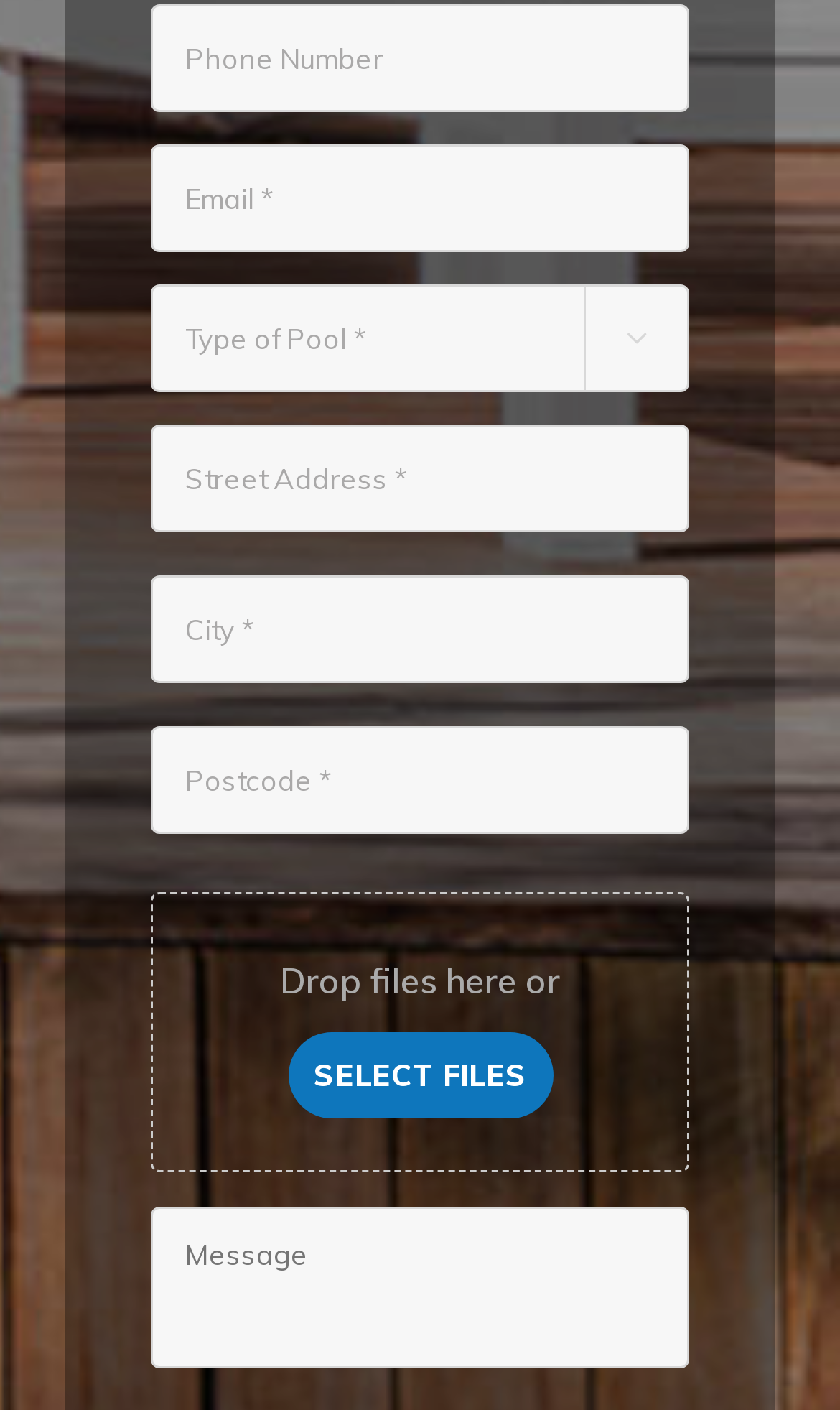What is the last field in the form?
Please respond to the question with a detailed and thorough explanation.

The last field in the form is 'Comments' because it is the last input field in the form, located at the bottom of the page, with a label 'Comments' and a text box to enter any additional comments.